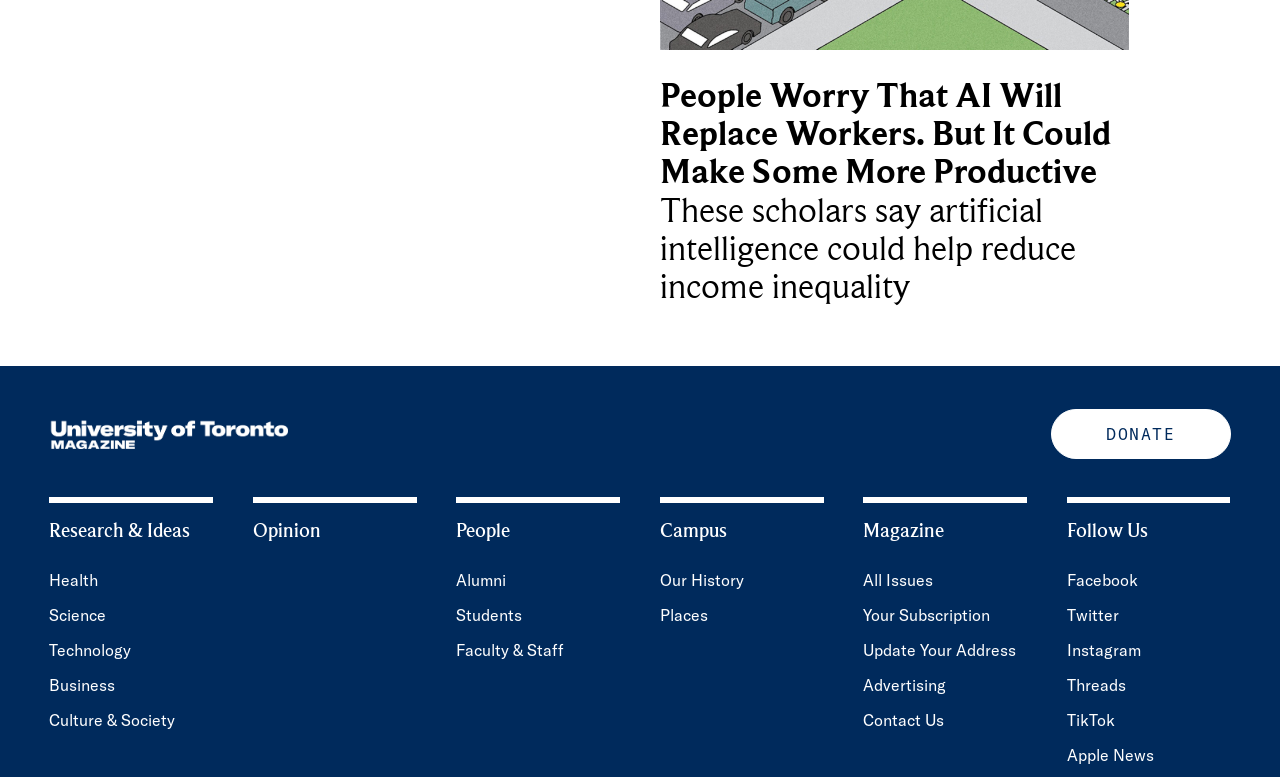Identify the bounding box coordinates of the element to click to follow this instruction: 'Follow the magazine on Facebook'. Ensure the coordinates are four float values between 0 and 1, provided as [left, top, right, bottom].

[0.833, 0.734, 0.889, 0.759]